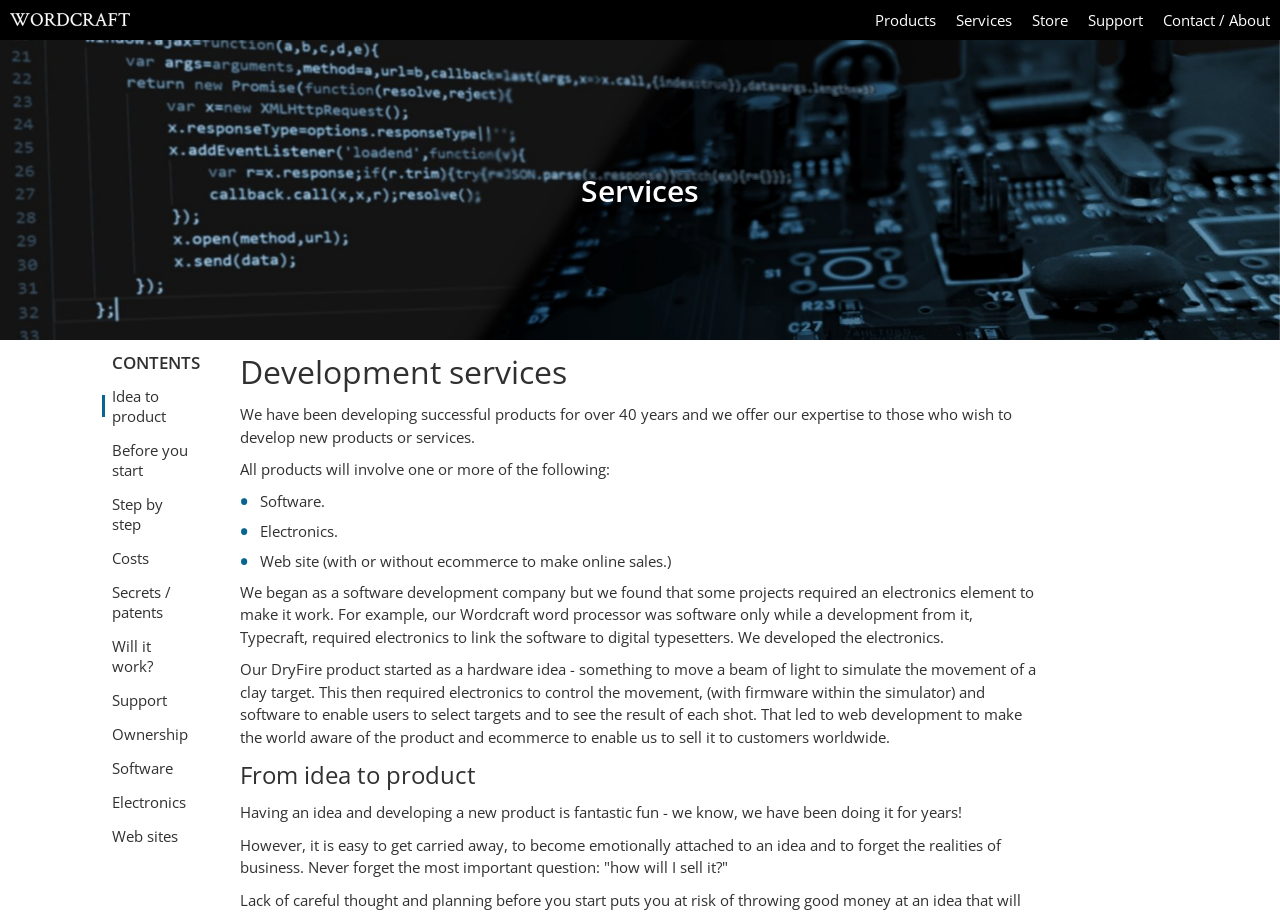Pinpoint the bounding box coordinates of the clickable element to carry out the following instruction: "Click on the 'Idea to product' link."

[0.08, 0.416, 0.156, 0.475]